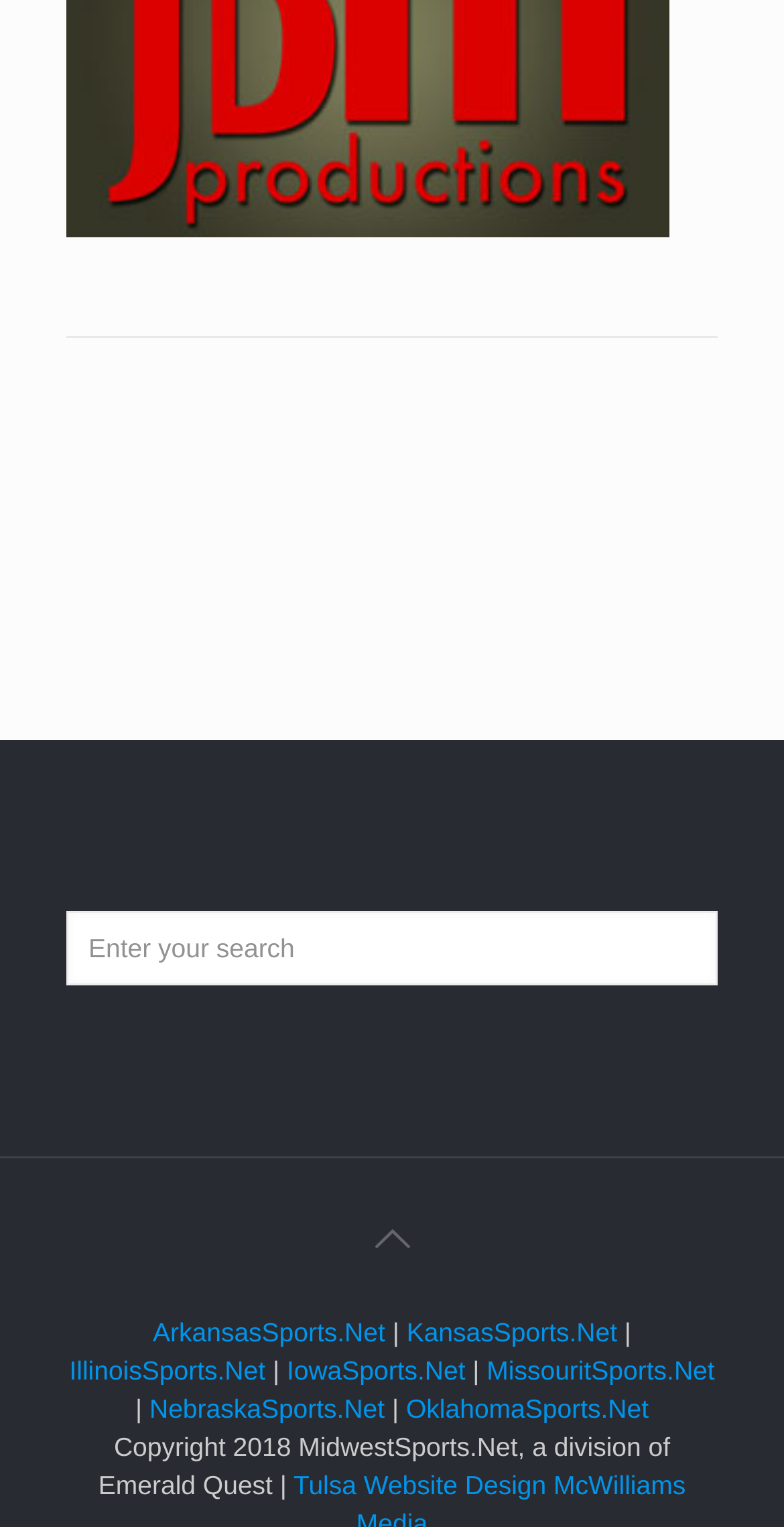Return the bounding box coordinates of the UI element that corresponds to this description: "parent_node: Nombre* name="author" placeholder="Nombre*"". The coordinates must be given as four float numbers in the range of 0 and 1, [left, top, right, bottom].

None